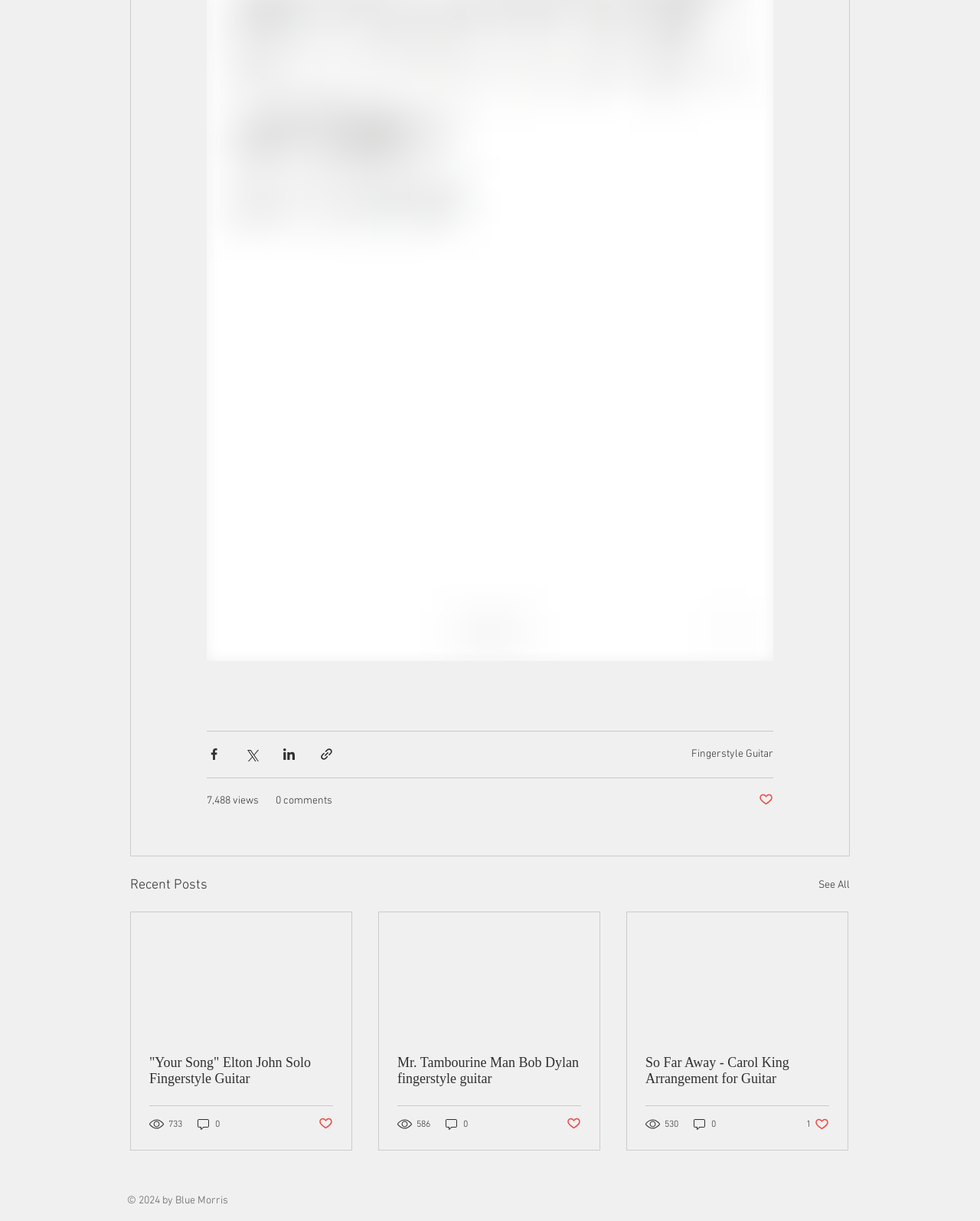Highlight the bounding box coordinates of the element that should be clicked to carry out the following instruction: "See all recent posts". The coordinates must be given as four float numbers ranging from 0 to 1, i.e., [left, top, right, bottom].

[0.835, 0.716, 0.867, 0.734]